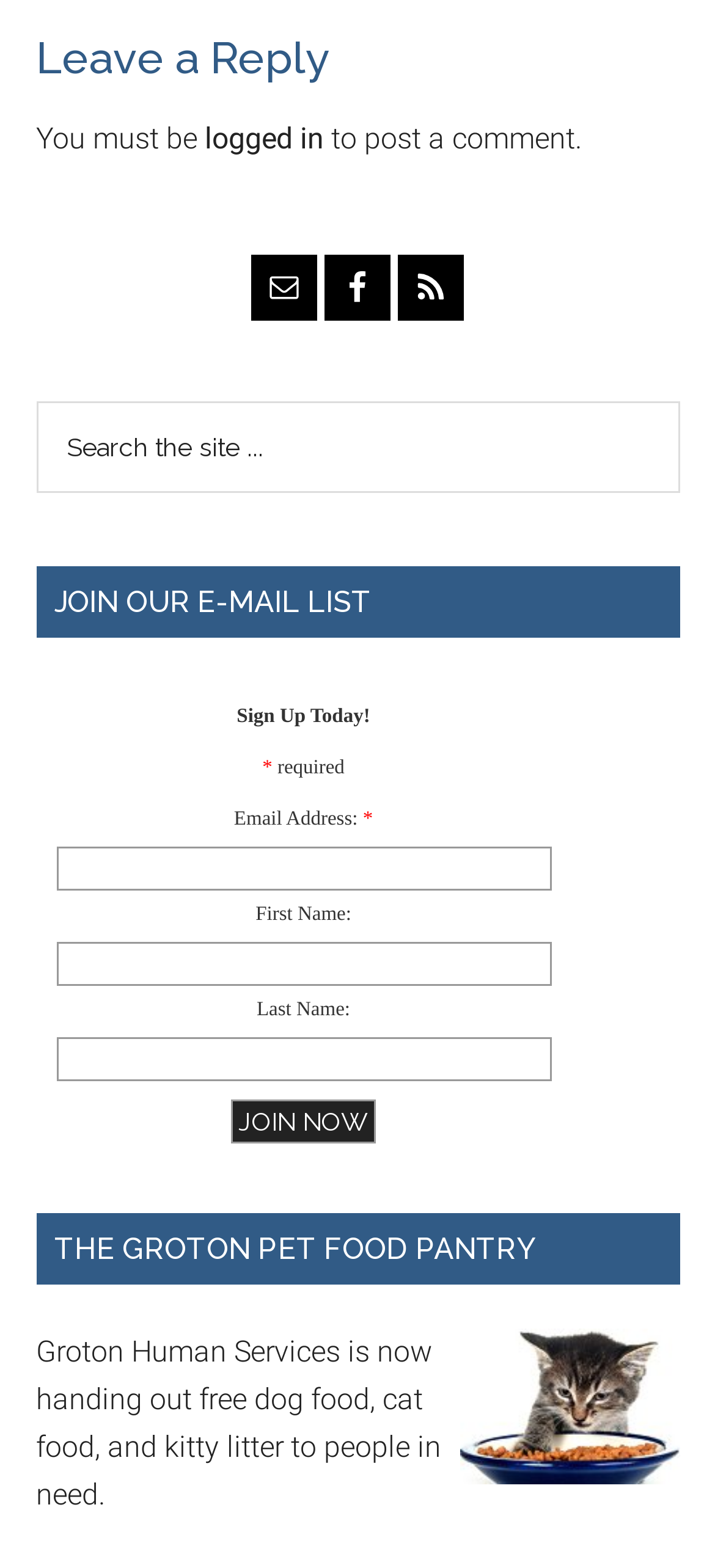Answer the following query concisely with a single word or phrase:
What is the purpose of the email list?

To receive updates